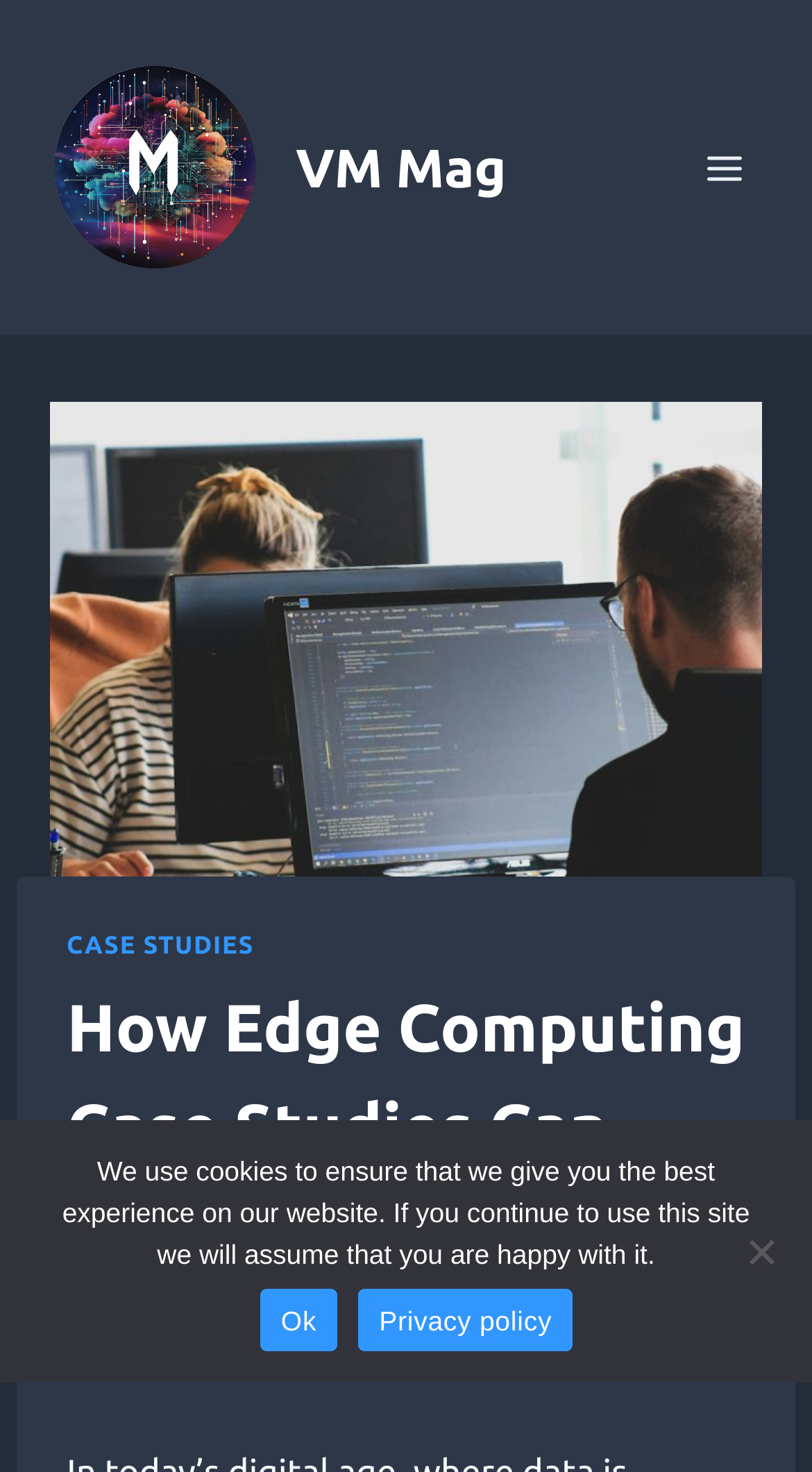Please find the bounding box coordinates (top-left x, top-left y, bottom-right x, bottom-right y) in the screenshot for the UI element described as follows: Privacy policy

[0.441, 0.876, 0.705, 0.918]